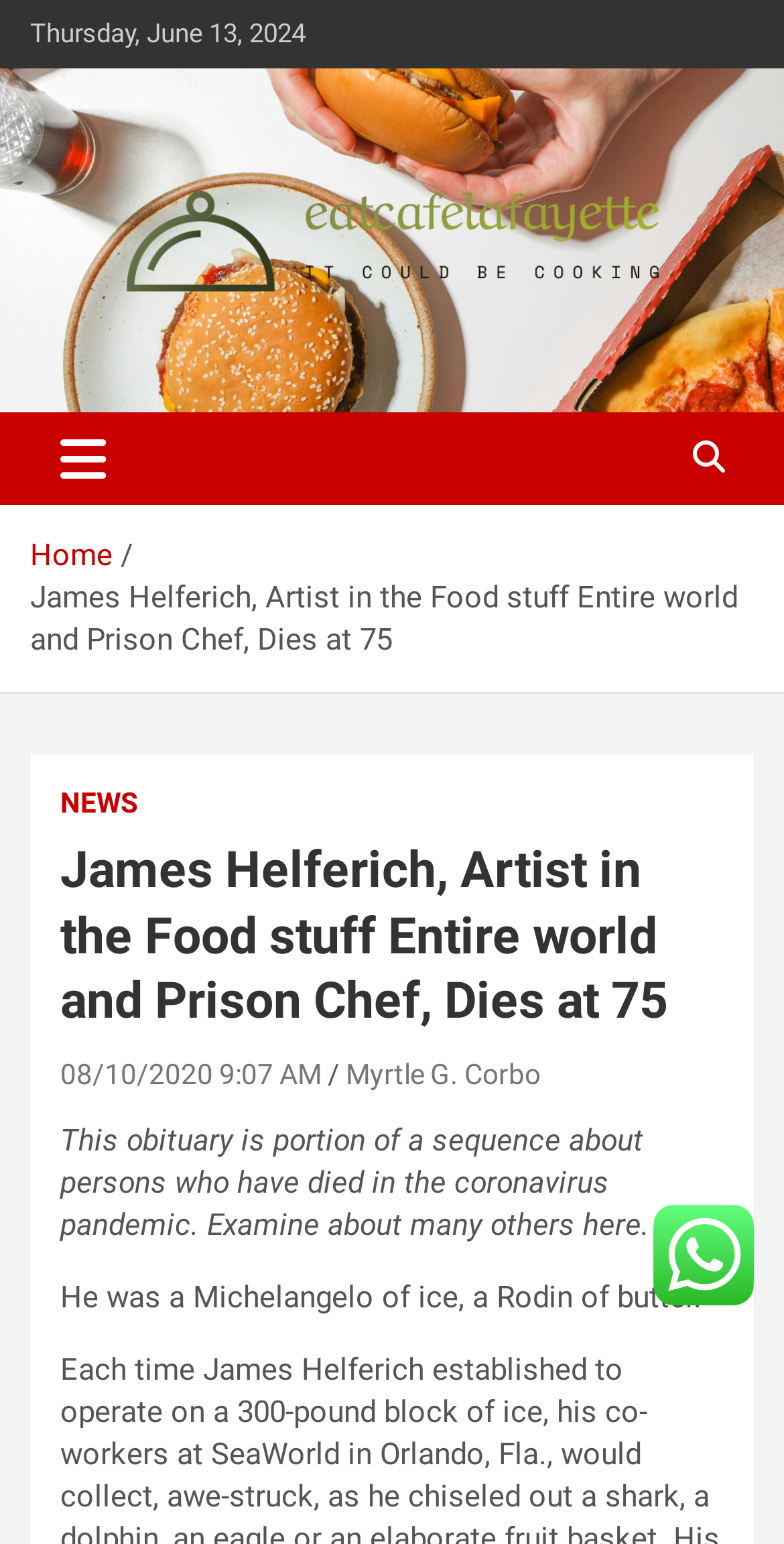What is the date of the article?
Please provide a comprehensive answer to the question based on the webpage screenshot.

I found the date of the article by looking at the top of the webpage, where it says 'Thursday, June 13, 2024' in a static text element.